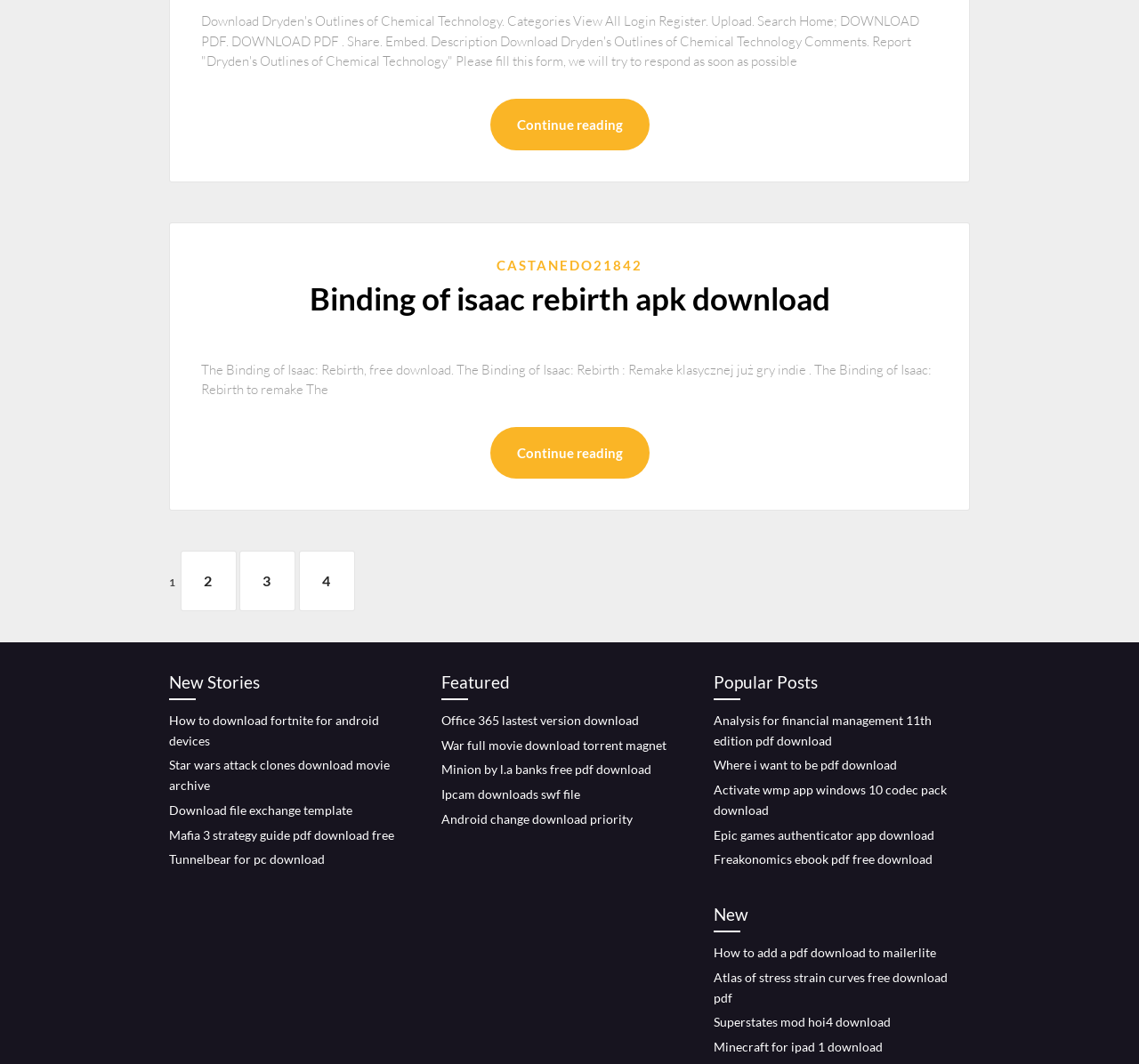How many links are listed under the 'New' category?
Refer to the screenshot and deliver a thorough answer to the question presented.

Under the 'New' category, I can see four links: 'How to add a pdf download to mailerlite', 'Atlas of stress strain curves free download pdf', 'Superstates mod hoi4 download', and 'Minecraft for ipad 1 download'. Therefore, there are four links listed under the 'New' category.